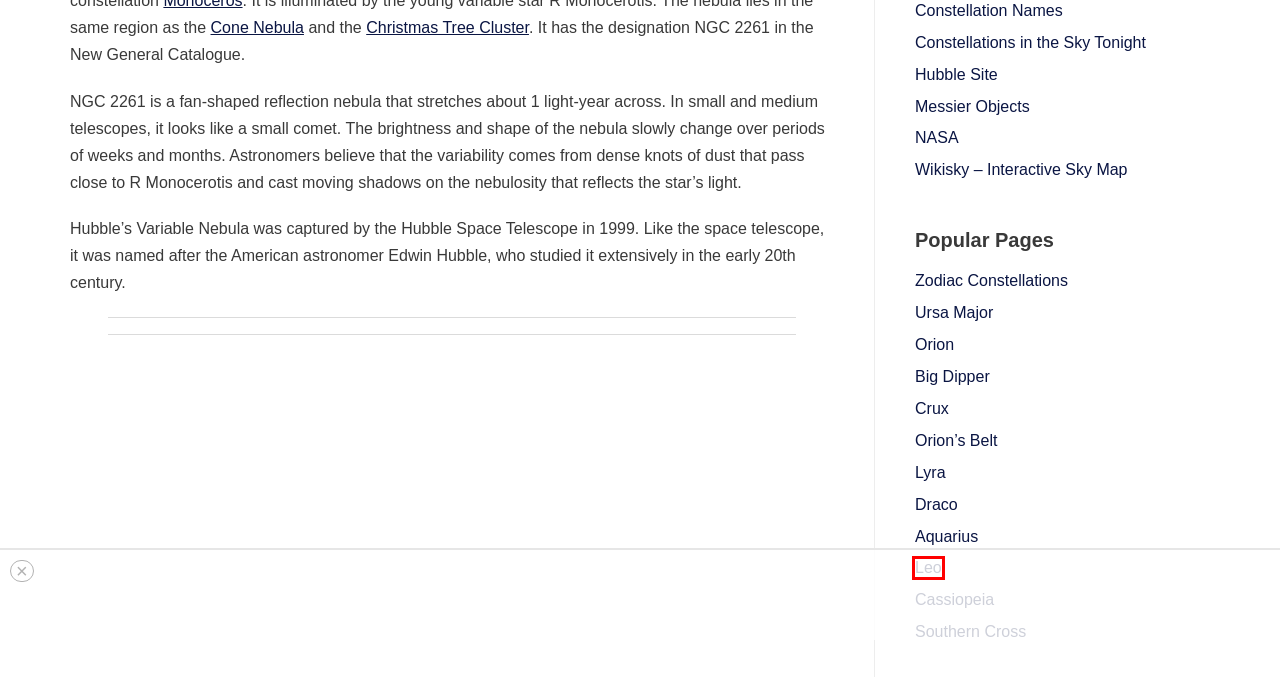You see a screenshot of a webpage with a red bounding box surrounding an element. Pick the webpage description that most accurately represents the new webpage after interacting with the element in the red bounding box. The options are:
A. Leo Constellation: Stars, Facts, Myth, Location... – Constellation Guide
B. SKY-MAP.ORG - Interactive Sky Map
C. NASA
D. Crux Constellation (the Southern Cross): Stars, Myth, Facts... – Constellation Guide
E. Christmas Tree Cluster (NGC 2264) – Constellation Guide
F. Messier Objects
G. Cone Nebula (NGC 2264) – Constellation Guide
H. Orion Constellation (the Hunter): Stars, Facts, Myth, Location – Constellation Guide

A